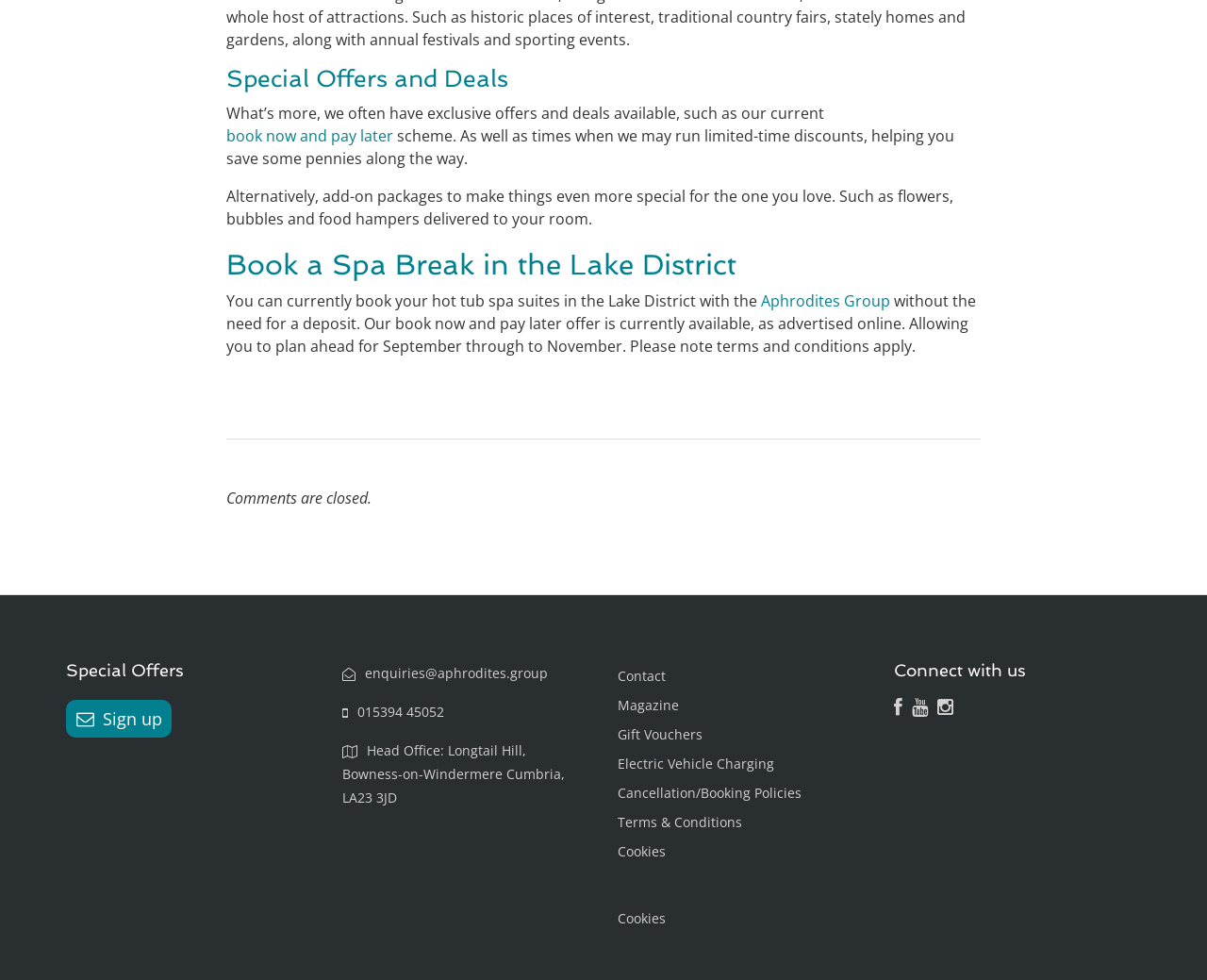Based on the element description: "Electric Vehicle Charging", identify the UI element and provide its bounding box coordinates. Use four float numbers between 0 and 1, [left, top, right, bottom].

[0.512, 0.77, 0.641, 0.788]